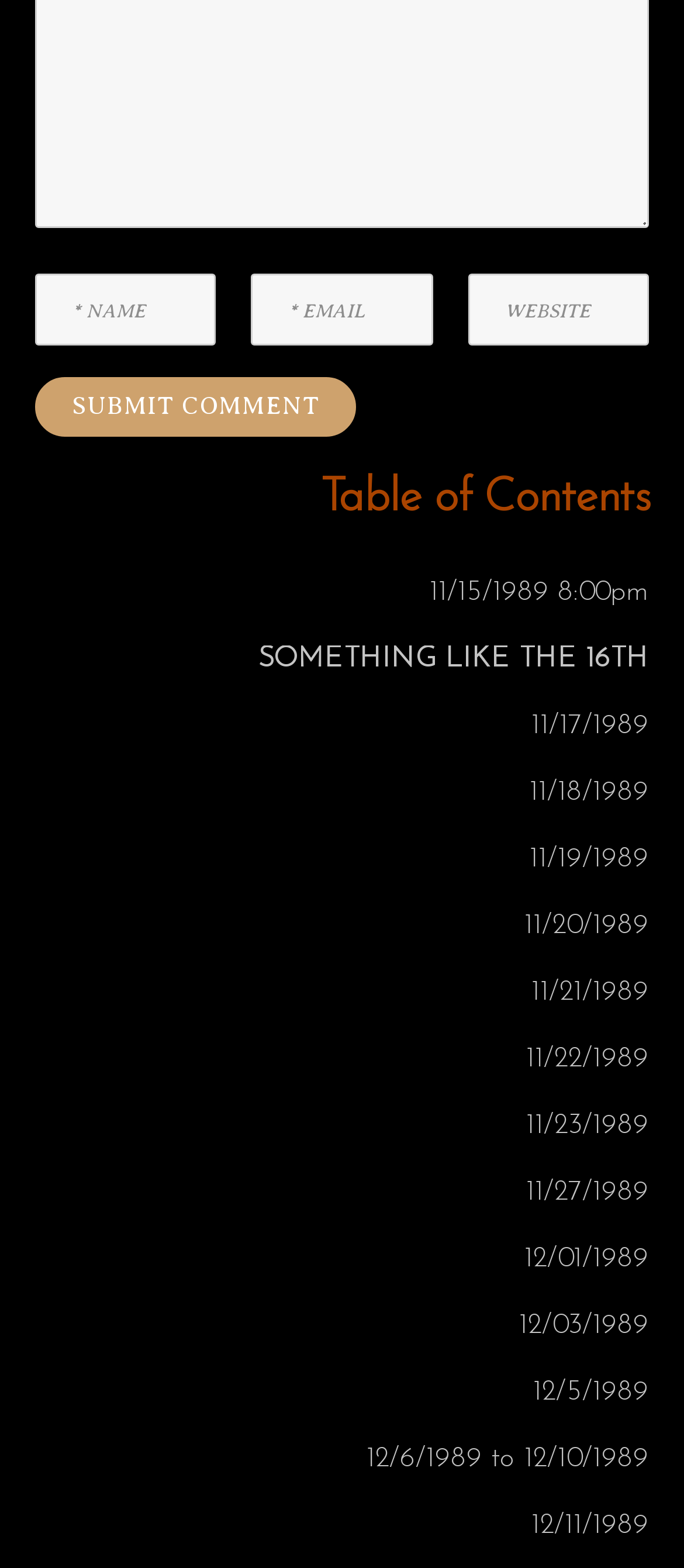Please answer the following query using a single word or phrase: 
What is the purpose of the textboxes at the top?

To submit a comment